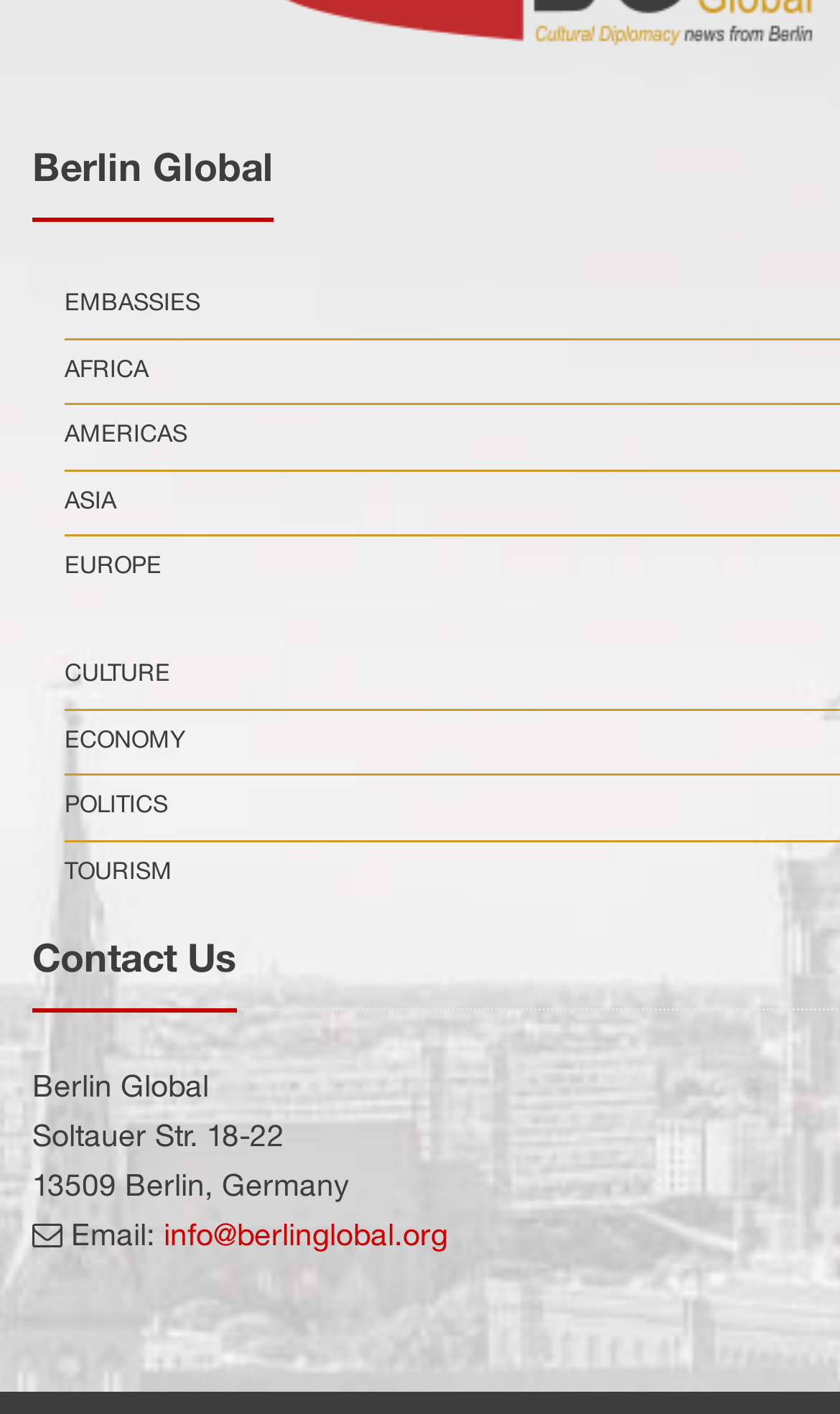What is the name of the organization?
Examine the image closely and answer the question with as much detail as possible.

I found the name of the organization at the top of the webpage, which is 'Berlin Global', and it is also mentioned in the 'Contact Us' section.